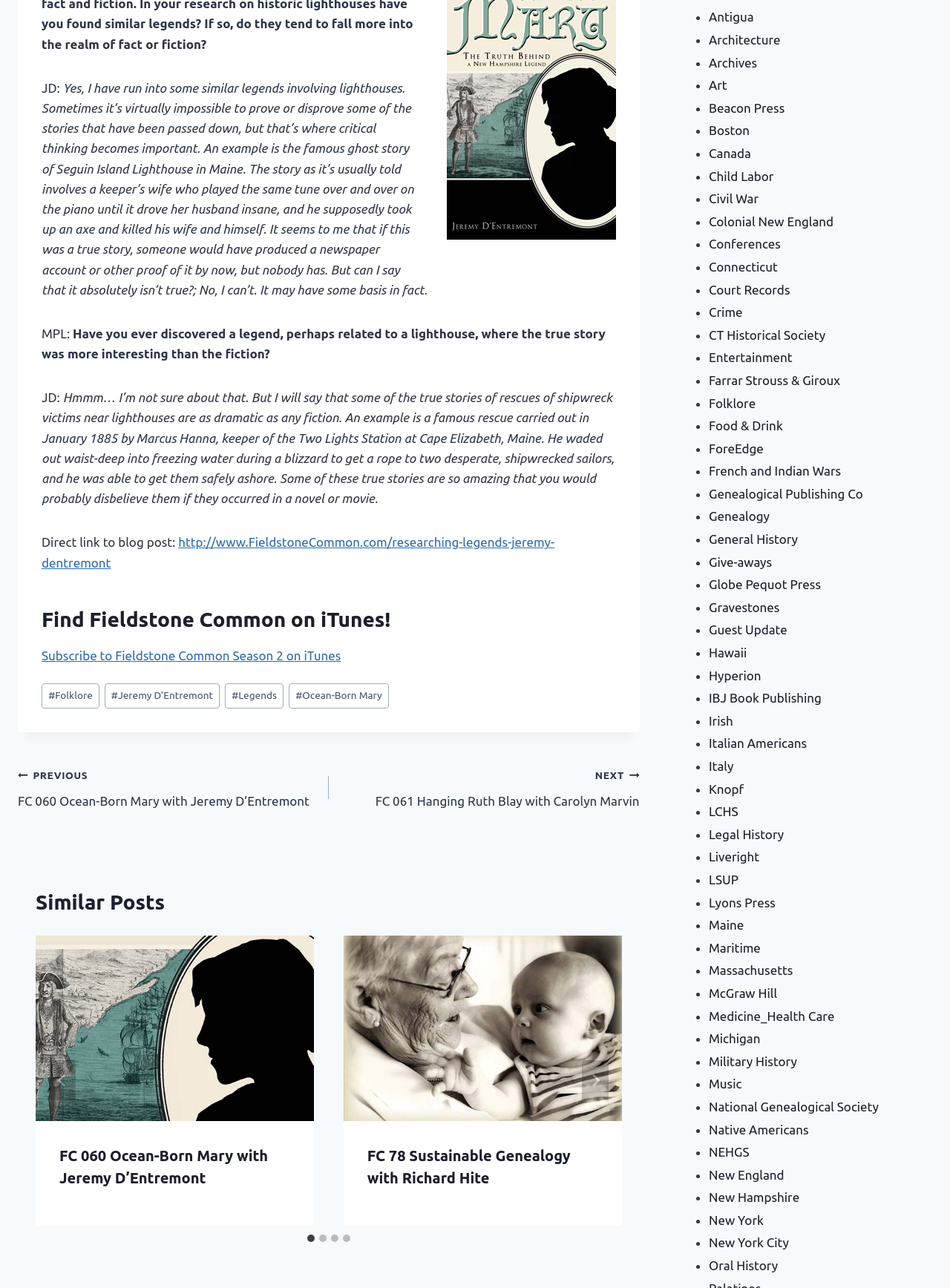Find the bounding box coordinates for the element that must be clicked to complete the instruction: "Go to the next slide". The coordinates should be four float numbers between 0 and 1, indicated as [left, top, right, bottom].

[0.612, 0.823, 0.64, 0.854]